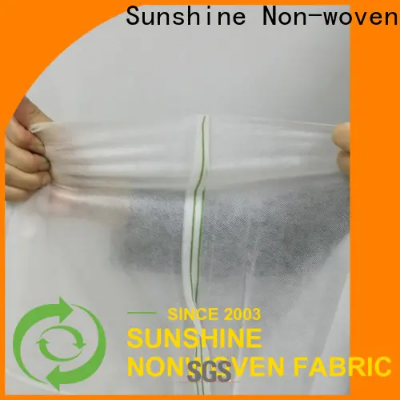What is the name of the company?
Please provide a comprehensive answer based on the information in the image.

The company name 'Sunshine Non-woven' is displayed prominently in the image, along with the year '2003', indicating the company's establishment.